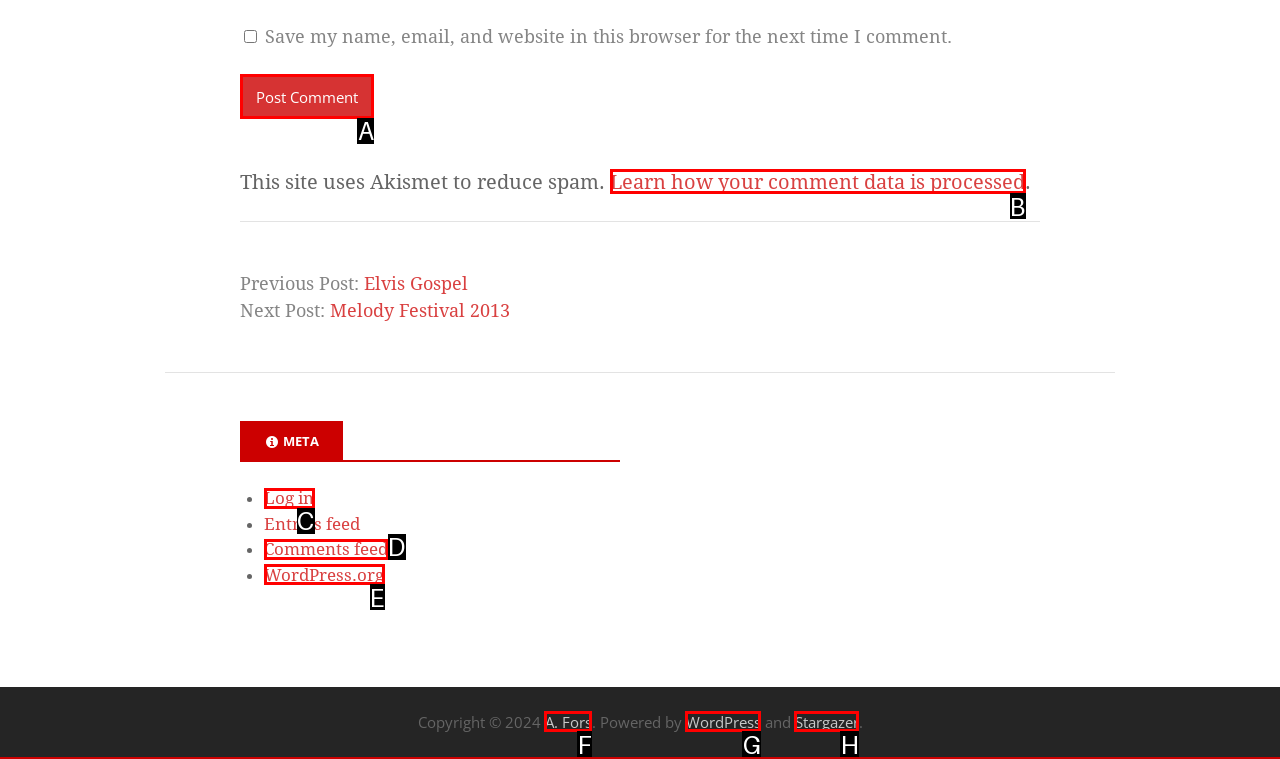Choose the HTML element to click for this instruction: Click the Post Comment button Answer with the letter of the correct choice from the given options.

A